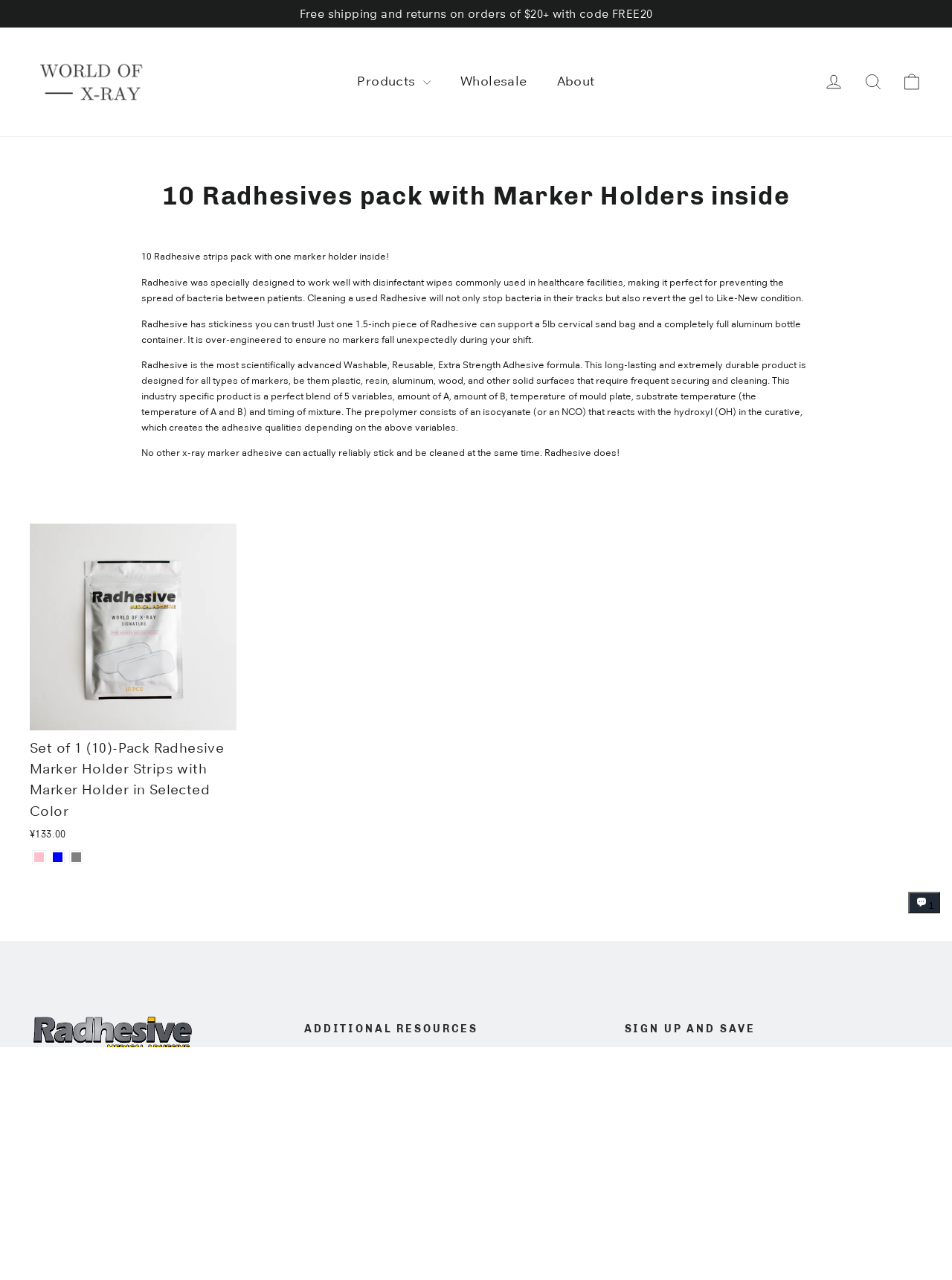What is the purpose of Radhesive?
Answer the question using a single word or phrase, according to the image.

Preventing bacteria spread